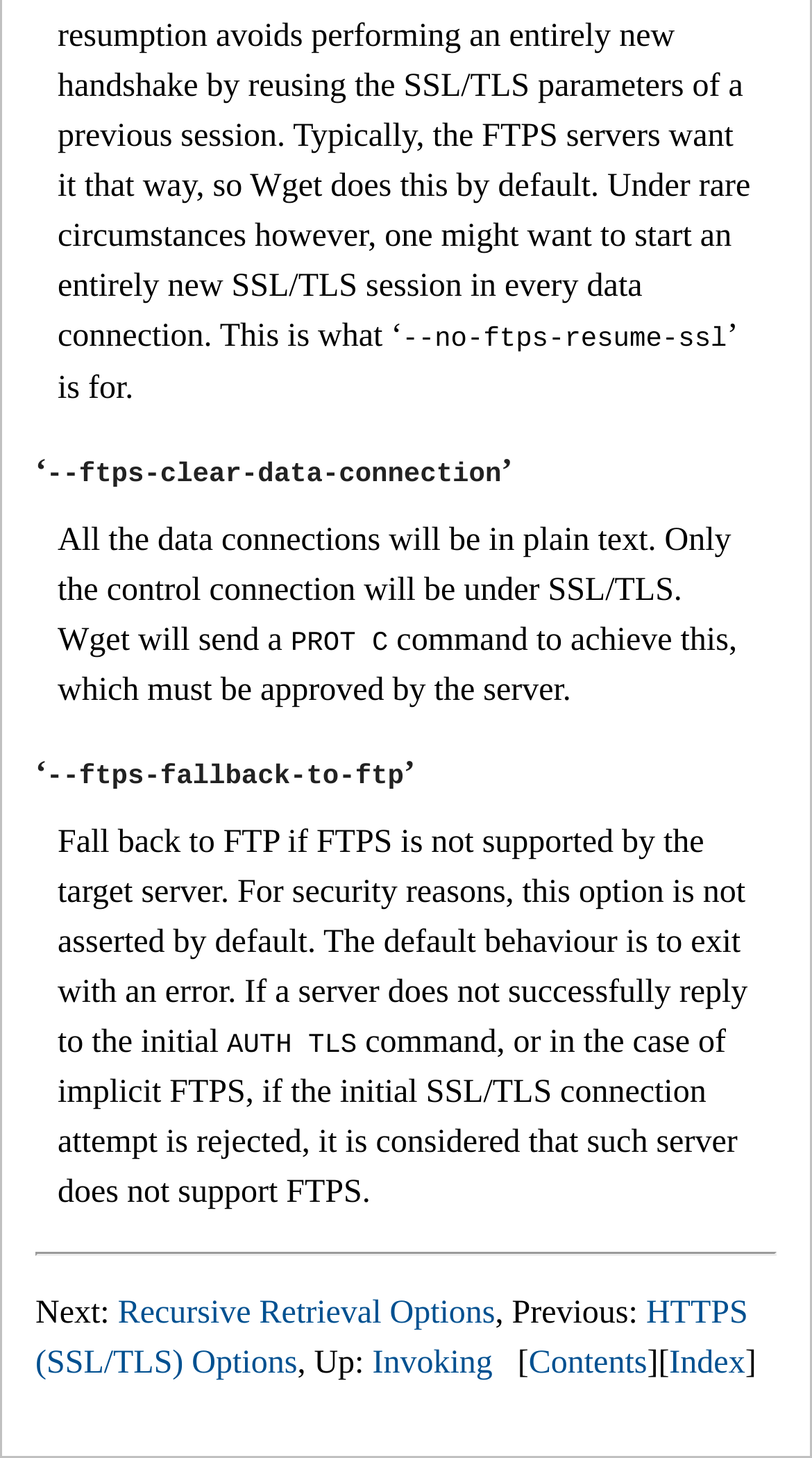How can the user access the contents of the documentation?
Look at the screenshot and respond with one word or a short phrase.

Through the Contents link